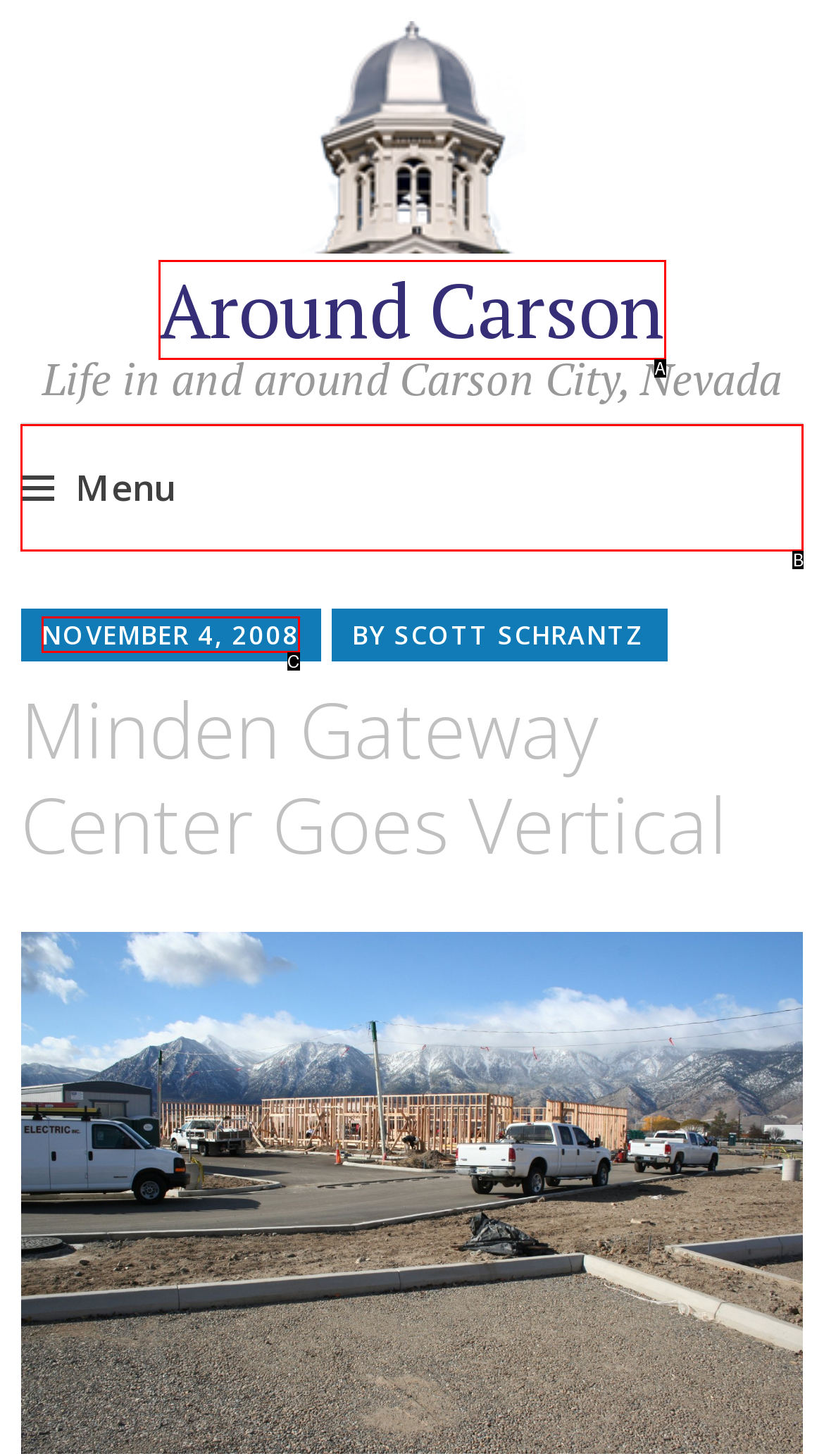Which option best describes: Around Carson
Respond with the letter of the appropriate choice.

A